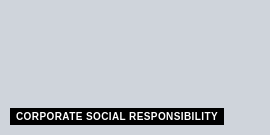Deliver an in-depth description of the image, highlighting major points.

The image features a bold, striking caption that reads "CORPORATE SOCIAL RESPONSIBILITY." This text likely pertains to various initiatives and commitments made by organizations to engage in ethical practices and contribute positively to society. The focus on corporate social responsibility (CSR) emphasizes the importance of businesses taking accountability for their impact on environmental, social, and economic factors. This theme is essential in discussions about sustainability, community engagement, and ethical business practices, particularly in the context of recent CSR efforts highlighted by various organizations in India. The overall design is clean and professional, aligning with the serious nature of the topic it represents.